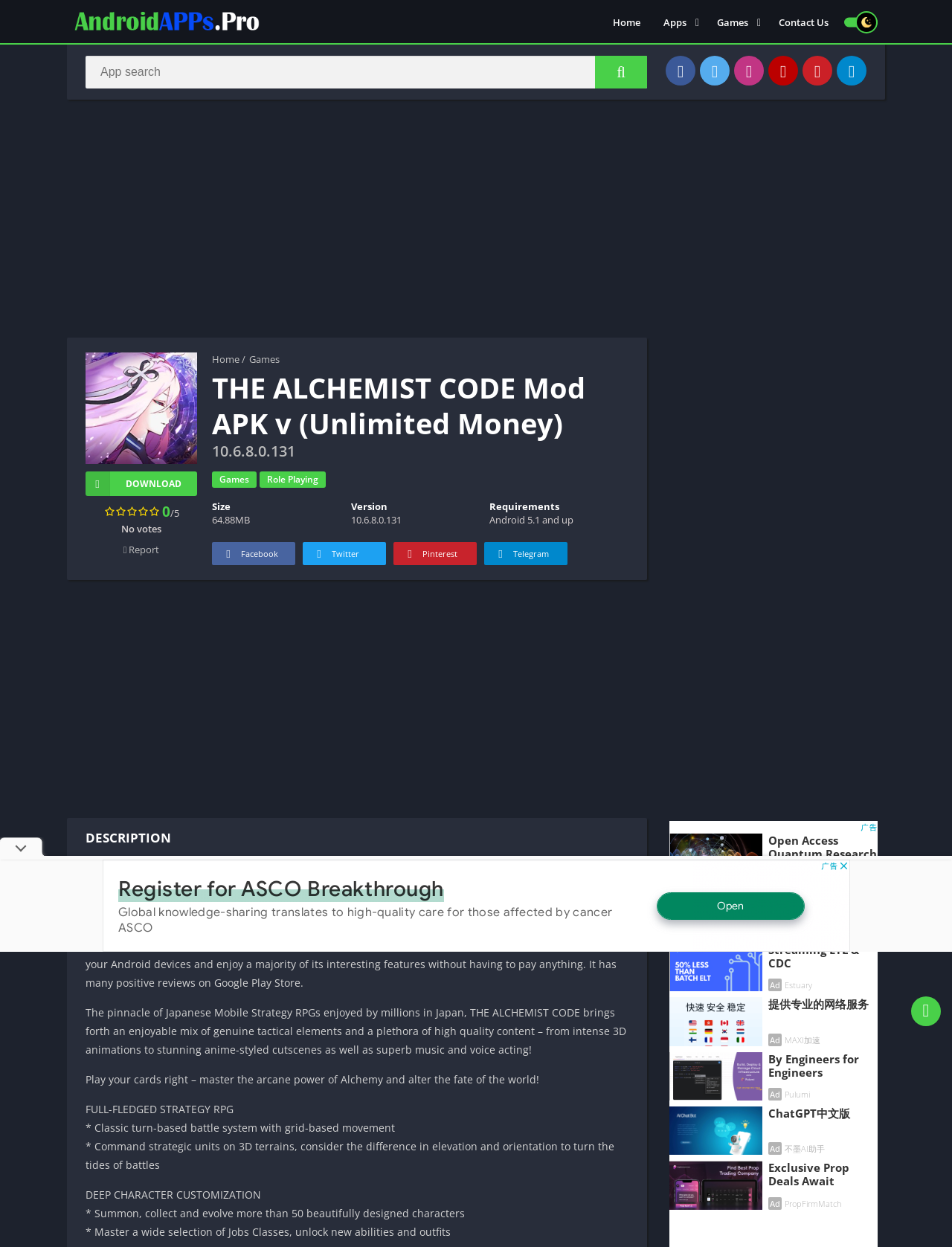What type of app is THE ALCHEMIST CODE?
Using the visual information, respond with a single word or phrase.

Role Playing